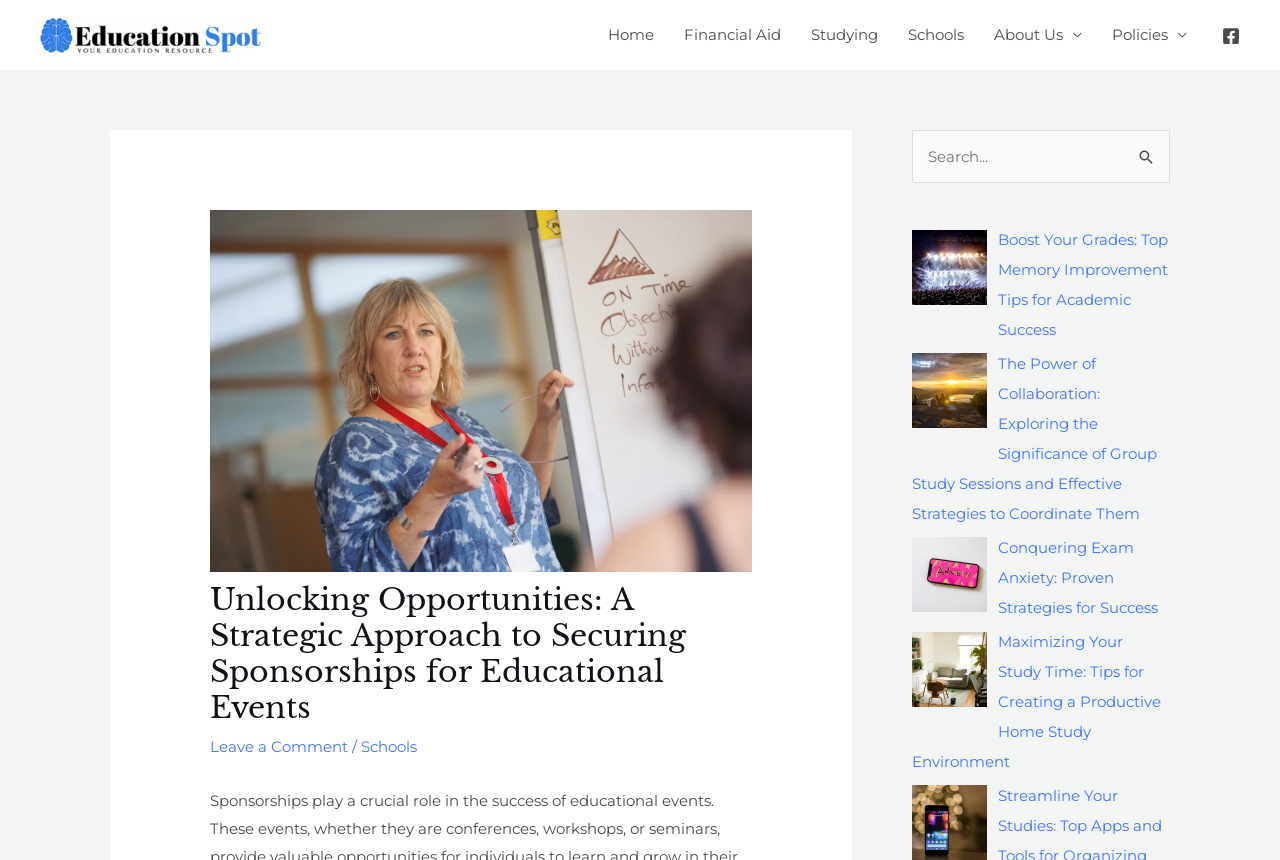Determine the bounding box coordinates for the area that should be clicked to carry out the following instruction: "Read the article on twenty subtle causes of suffering".

None